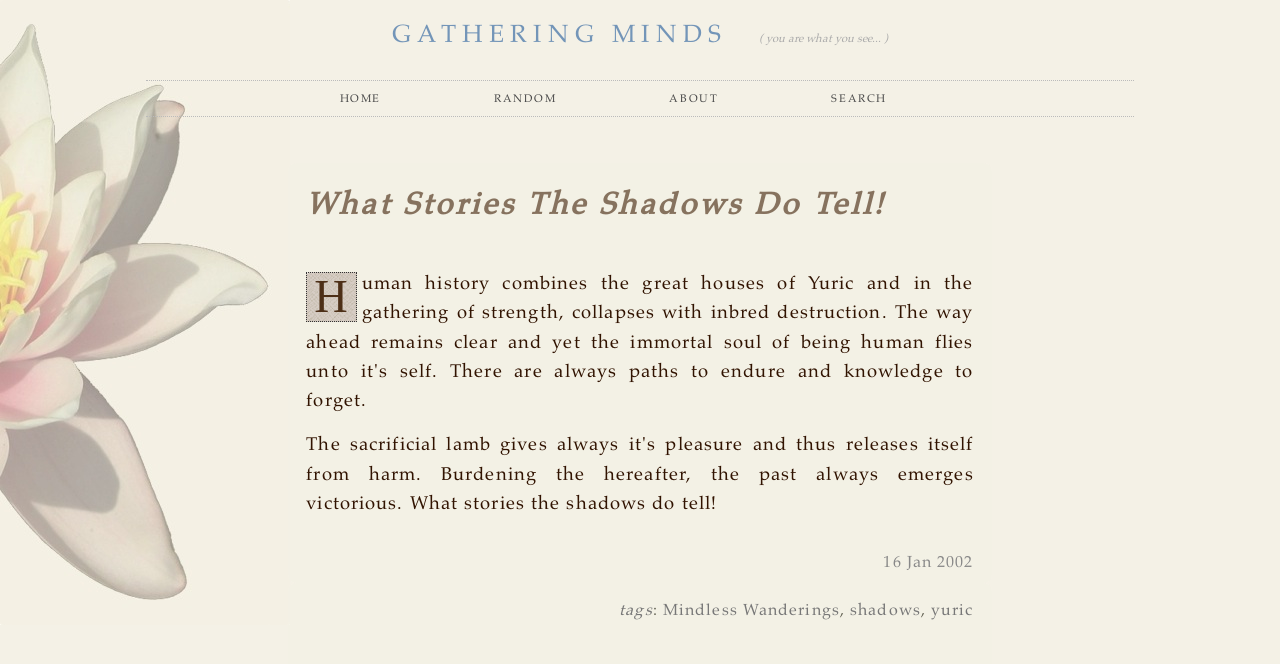Using the provided element description "CD Releases", determine the bounding box coordinates of the UI element.

None